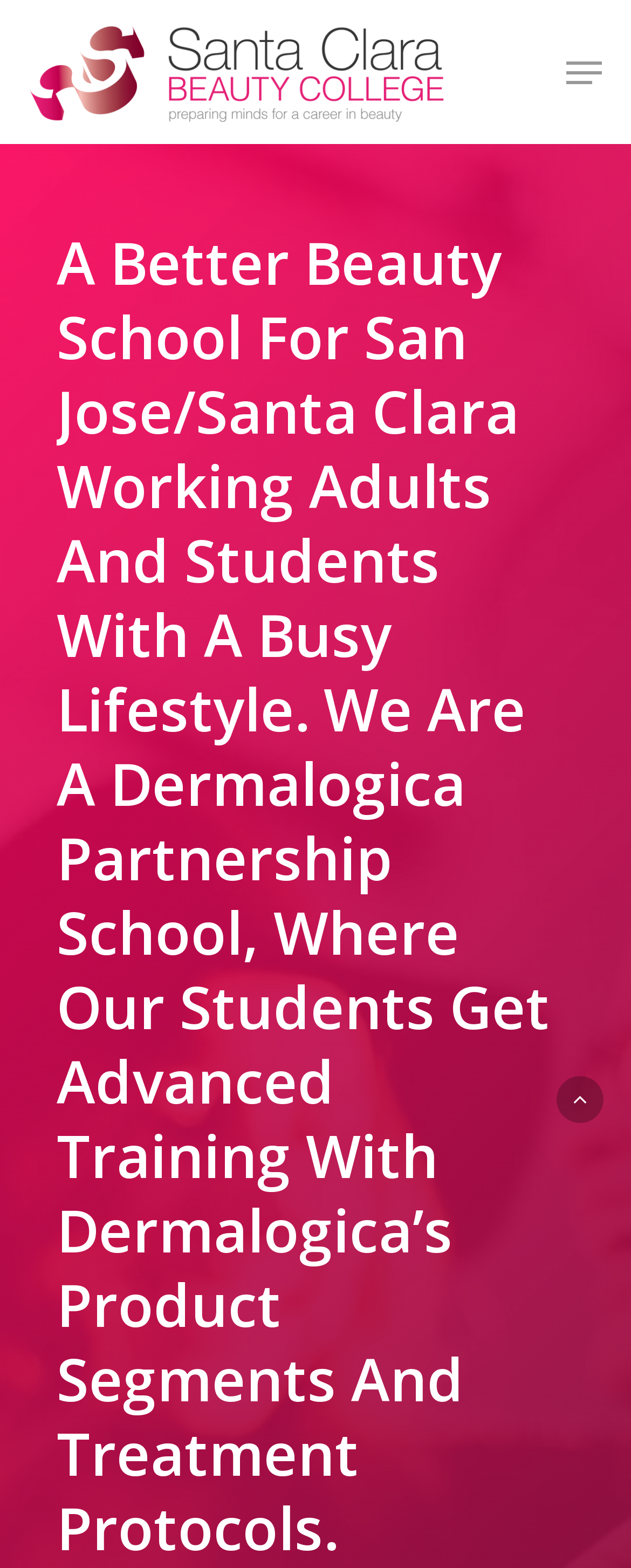Pinpoint the bounding box coordinates of the element that must be clicked to accomplish the following instruction: "Contact the school". The coordinates should be in the format of four float numbers between 0 and 1, i.e., [left, top, right, bottom].

[0.63, 0.361, 0.869, 0.384]